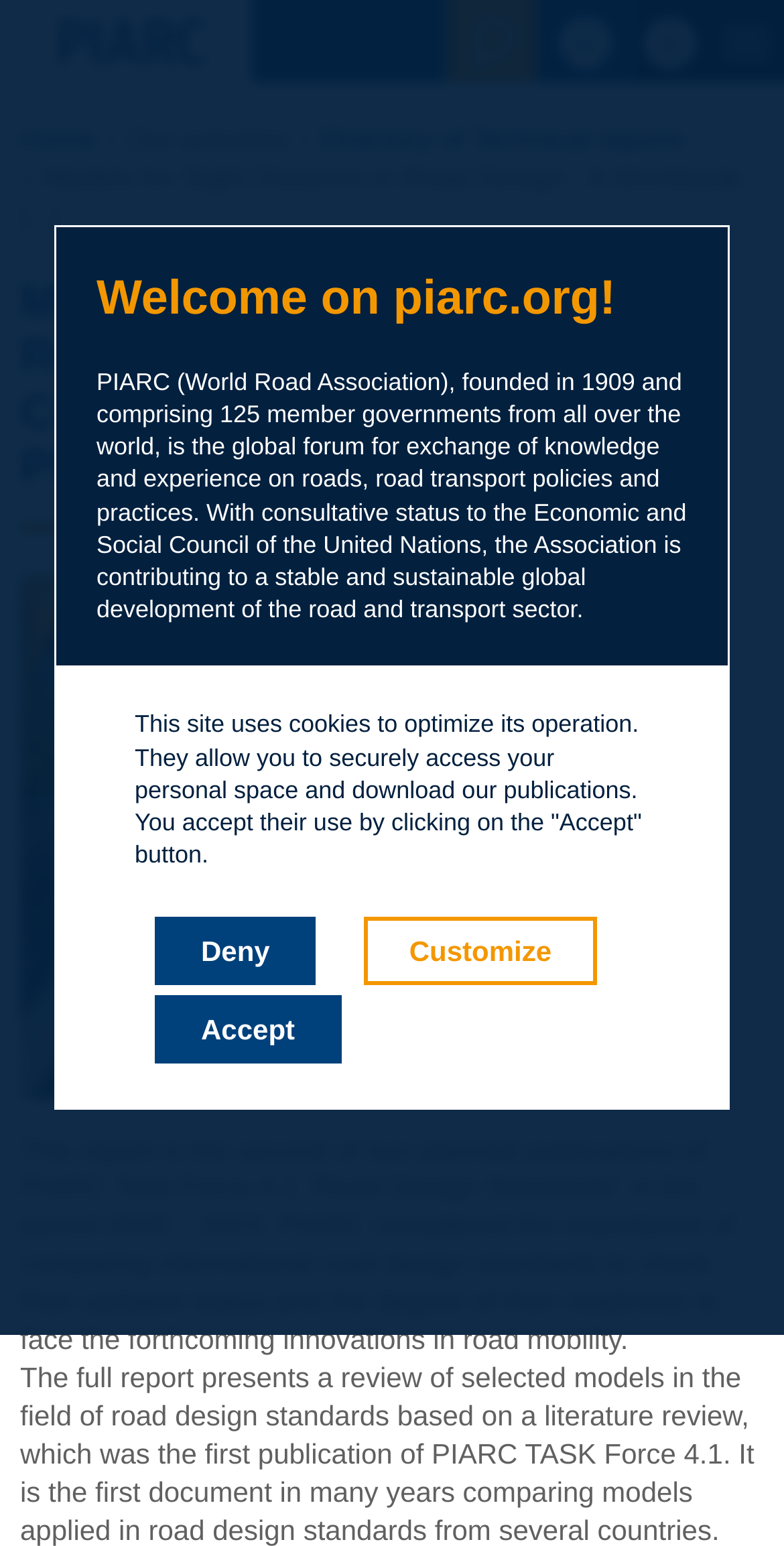Review the image closely and give a comprehensive answer to the question: What is the purpose of the cookies on this site?

The purpose of the cookies can be found in the cookie notification message at the top of the webpage, which says 'This site uses cookies to optimize its operation. They allow you to securely access your personal space and download our publications.'